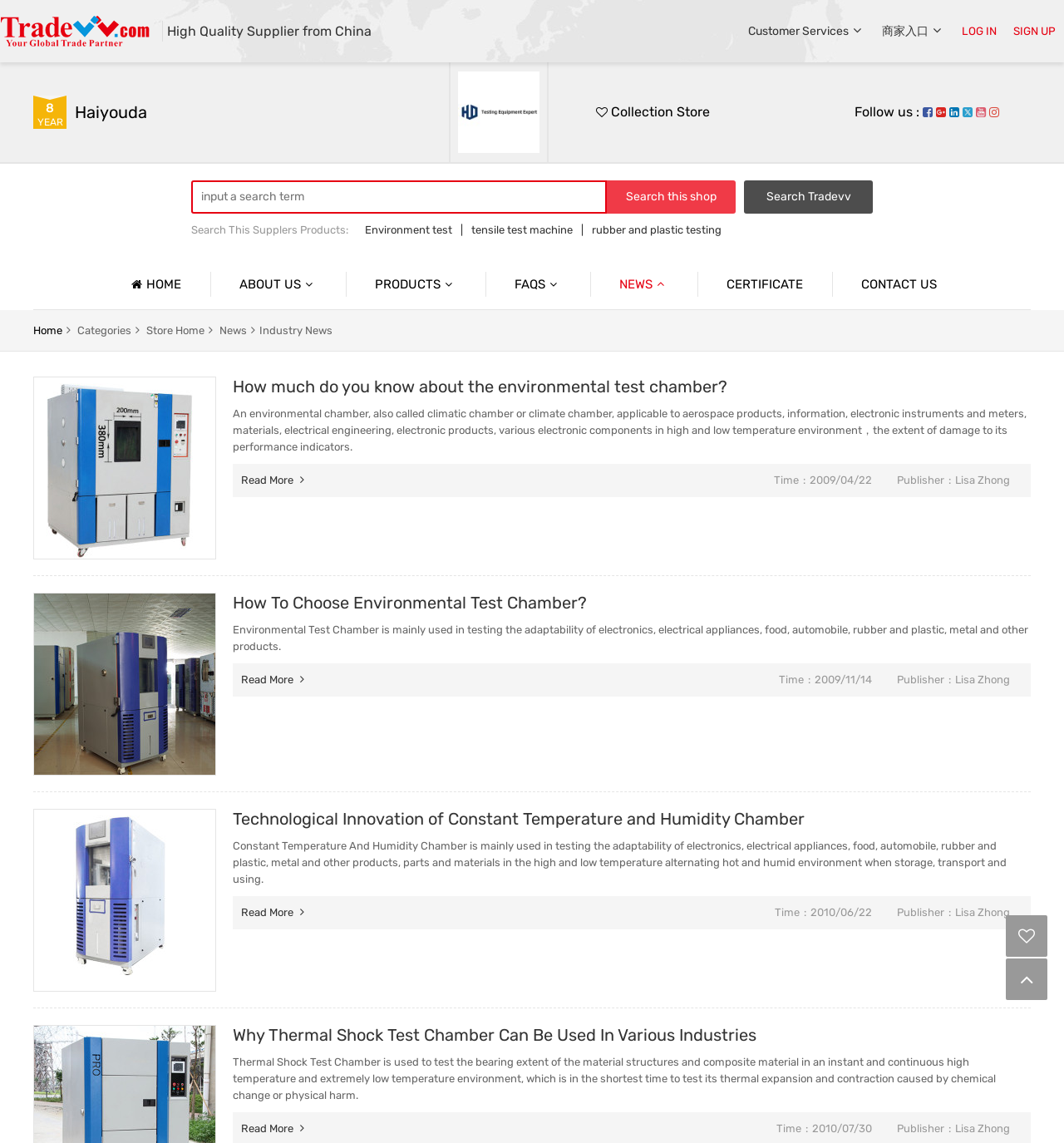Reply to the question below using a single word or brief phrase:
How many search options are available?

3